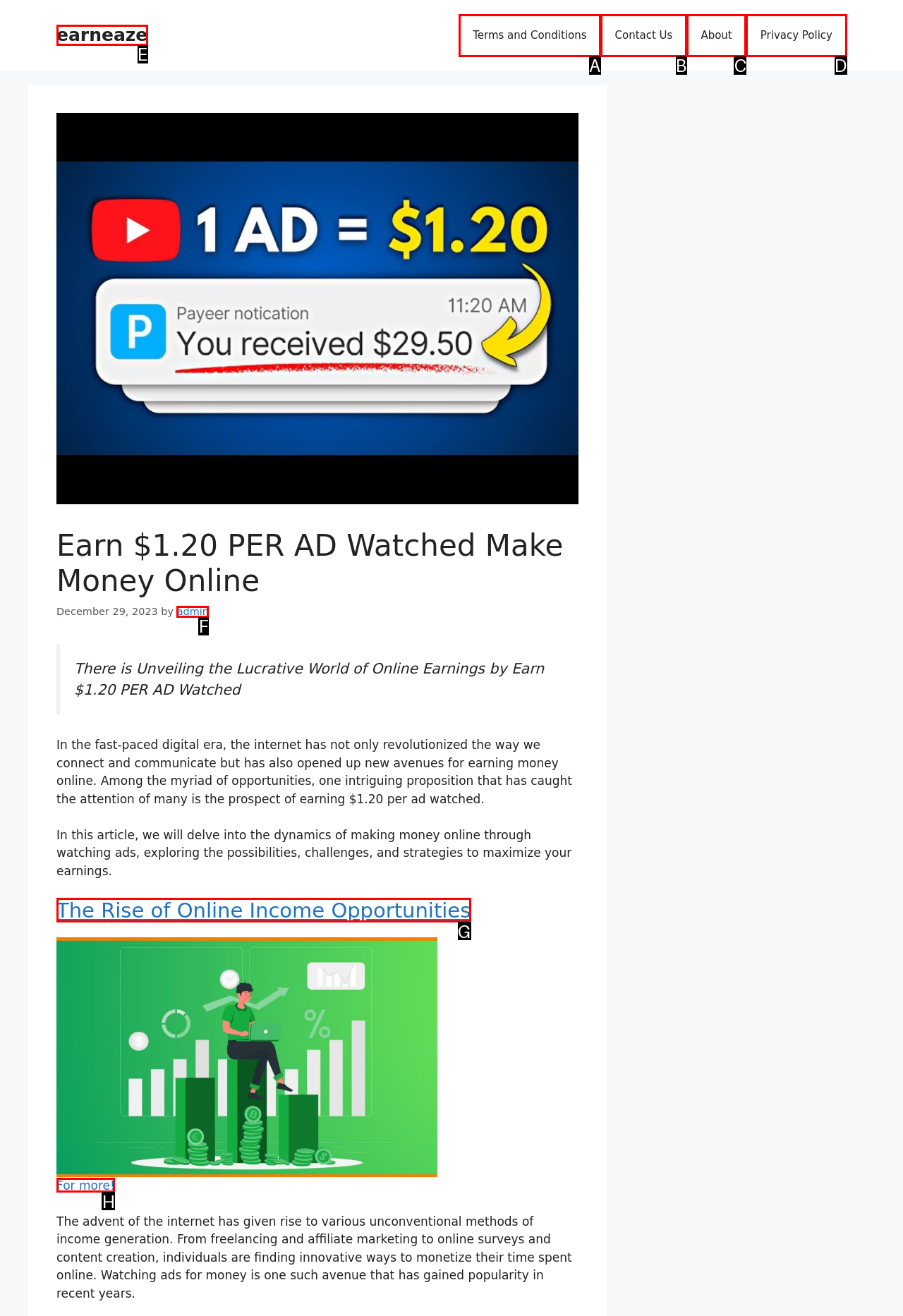Which UI element corresponds to this description: Contact Us
Reply with the letter of the correct option.

B